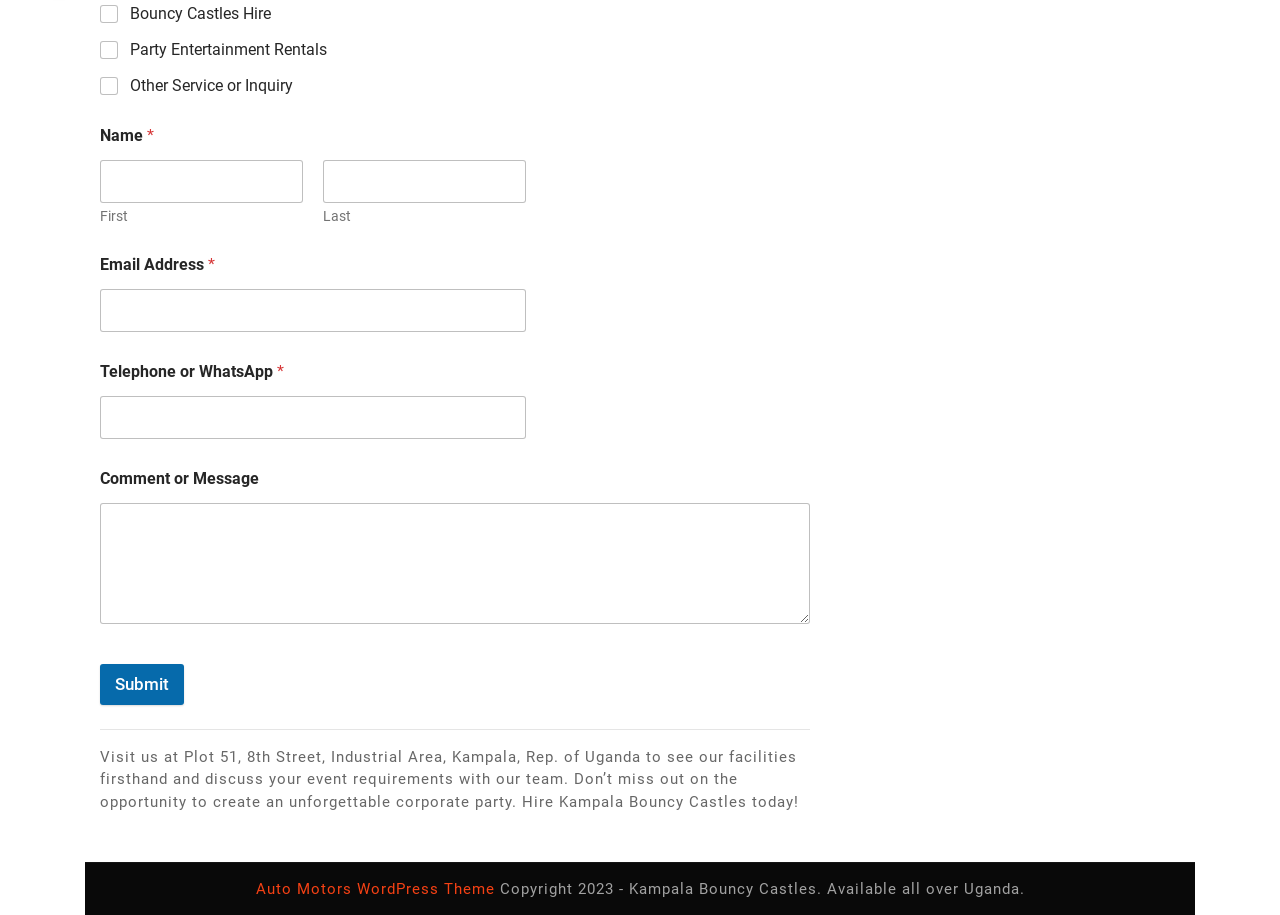How many text fields are required?
Examine the screenshot and reply with a single word or phrase.

Four